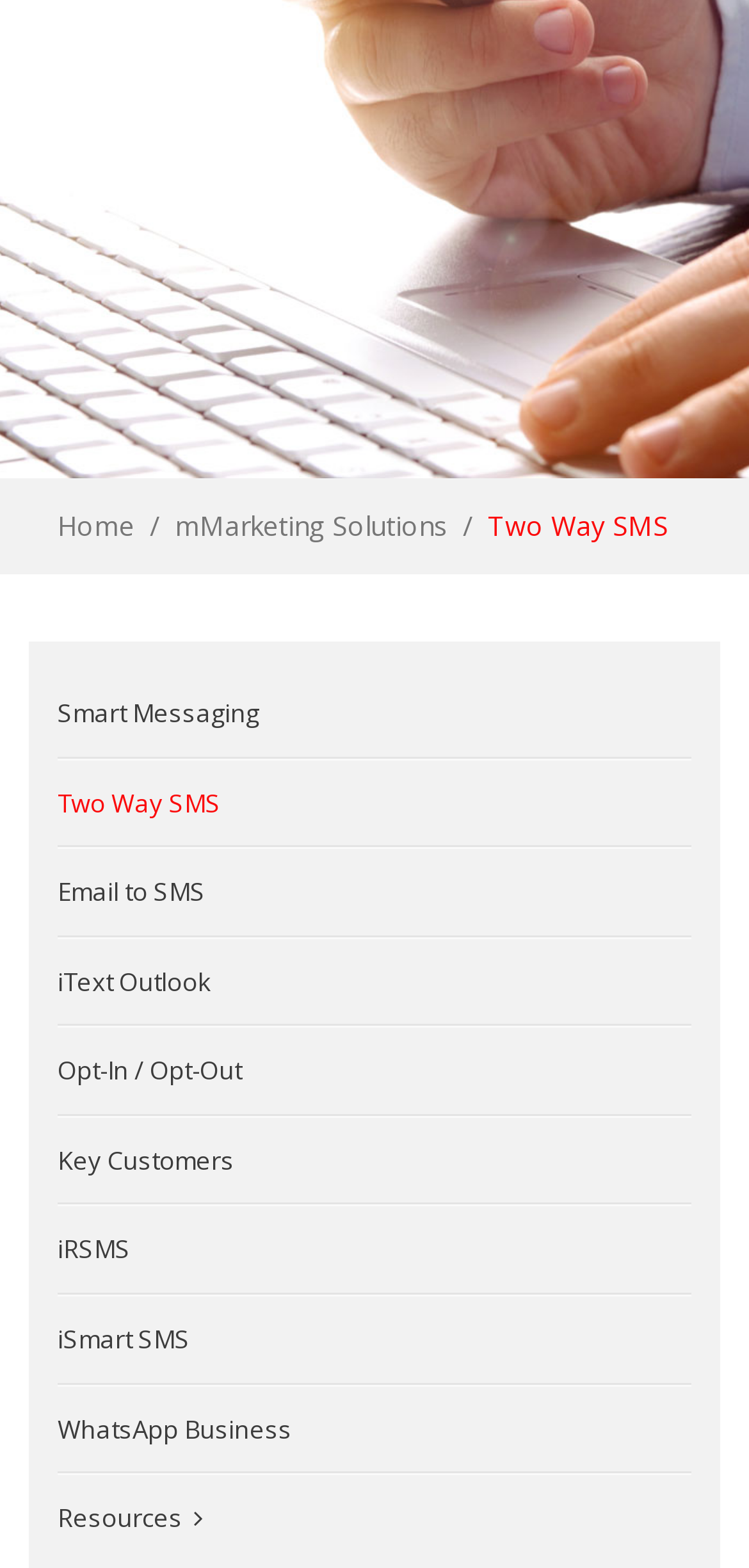Using the provided element description: "mMarketing Solutions", identify the bounding box coordinates. The coordinates should be four floats between 0 and 1 in the order [left, top, right, bottom].

[0.233, 0.323, 0.597, 0.347]